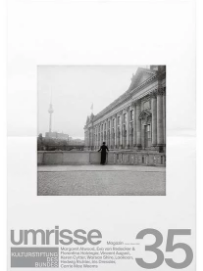Refer to the image and offer a detailed explanation in response to the question: How many decades of cultural offerings does the publication reflect on?

The publication, which is from the Kulturstiftung, reflects on two decades of cultural offerings.